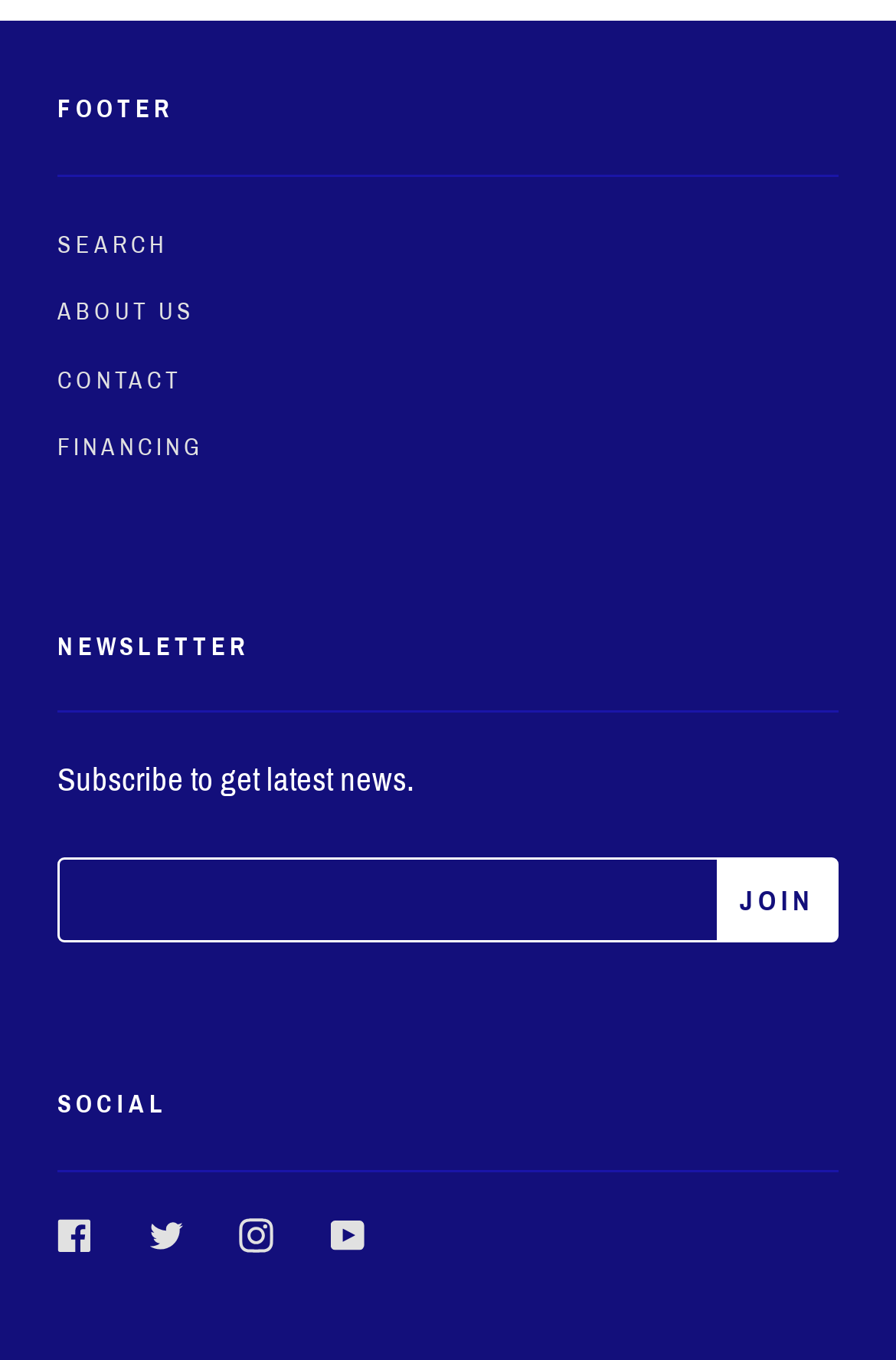What is the purpose of the textbox?
Using the information from the image, provide a comprehensive answer to the question.

The textbox is located below the 'NEWSLETTER' heading and has a placeholder text 'your-email@example.com'. It is likely used for users to input their email addresses to subscribe to a newsletter.